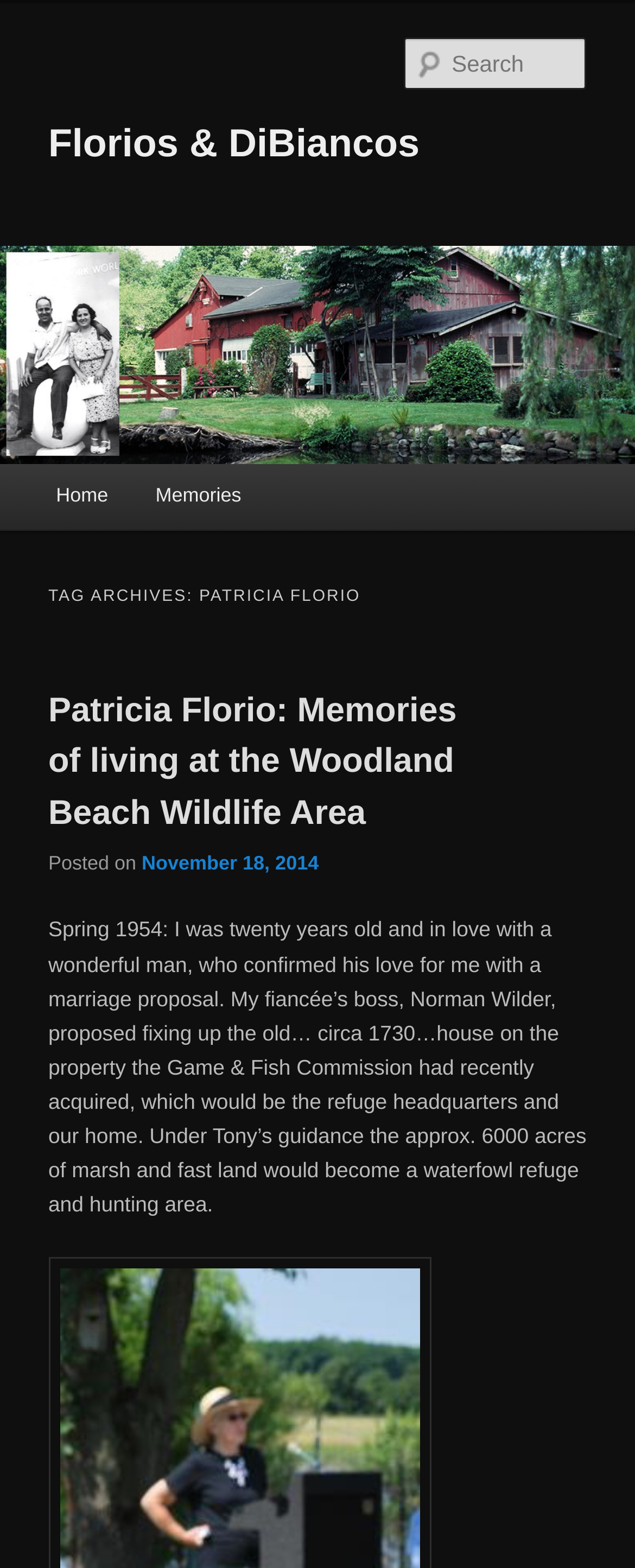Using the webpage screenshot and the element description November 18, 2014, determine the bounding box coordinates. Specify the coordinates in the format (top-left x, top-left y, bottom-right x, bottom-right y) with values ranging from 0 to 1.

[0.223, 0.543, 0.502, 0.558]